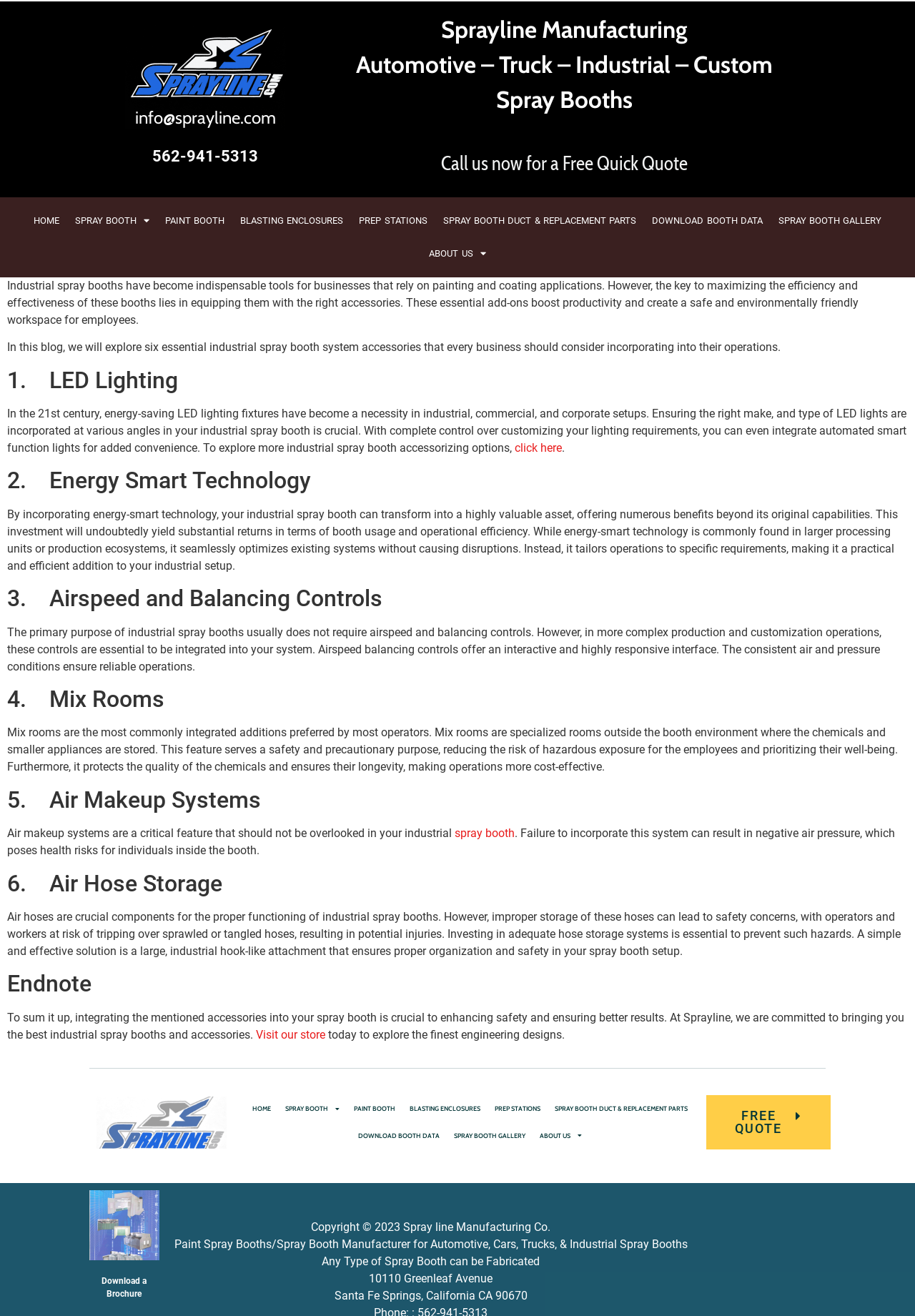Determine the bounding box for the UI element described here: "Visit our store".

[0.28, 0.781, 0.355, 0.791]